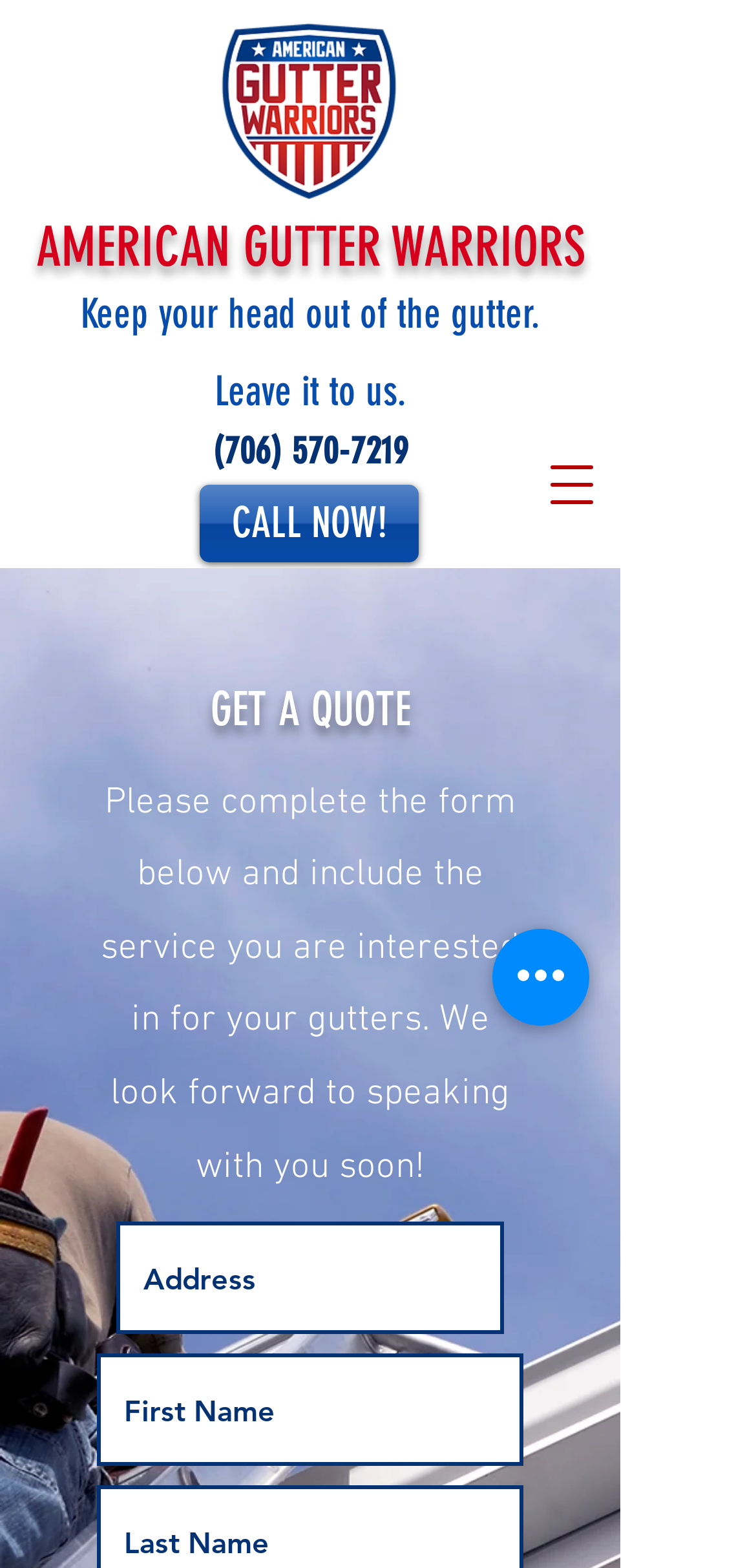What is the tagline of the company?
Please provide a single word or phrase as your answer based on the screenshot.

Keep your head out of the gutter. Leave it to us.